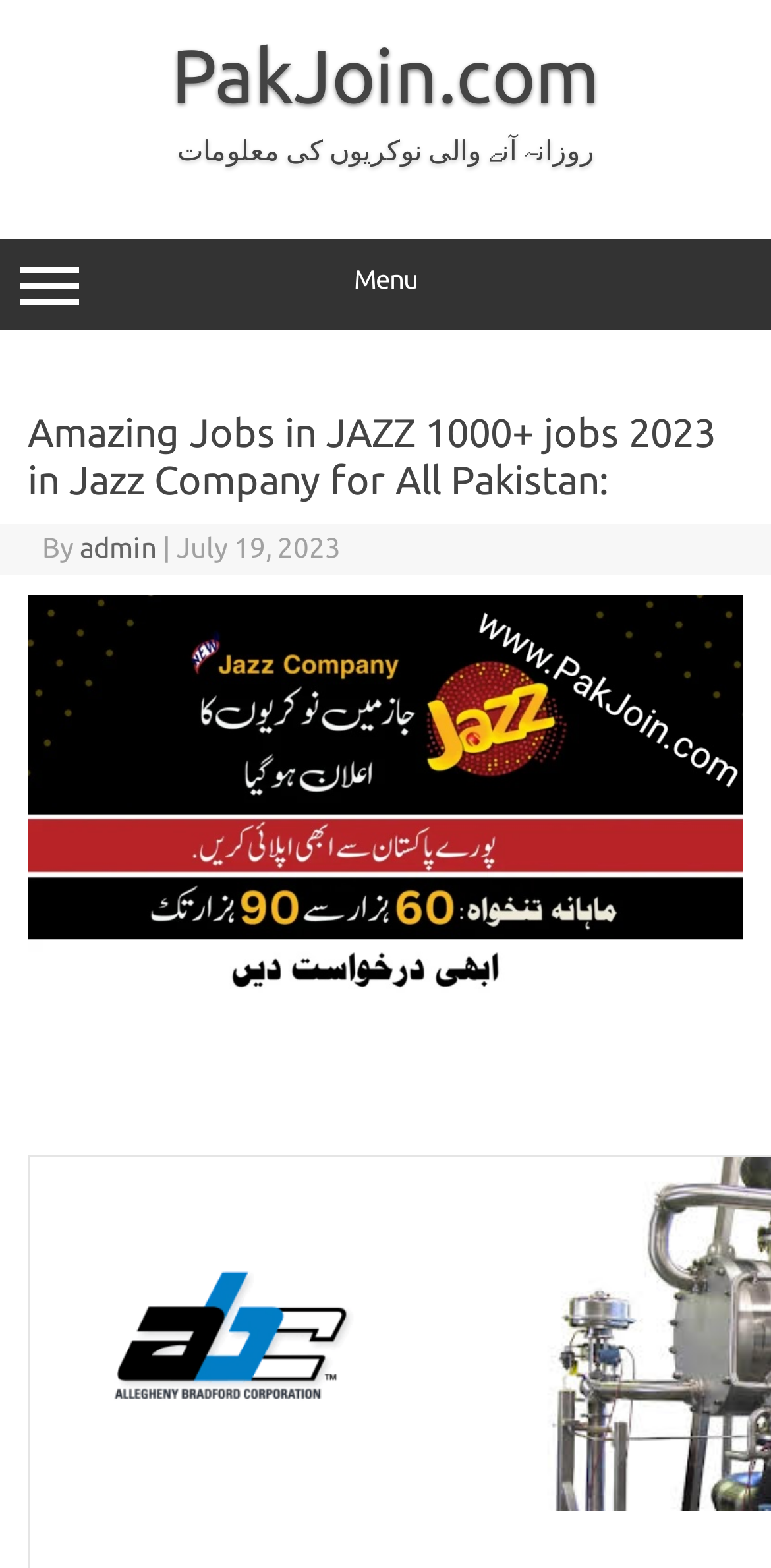Please provide a detailed answer to the question below by examining the image:
What is the link on the top-left corner?

The link on the top-left corner has the text 'PakJoin.com' and is located at coordinates [0.222, 0.021, 0.778, 0.074], indicating its position on the webpage.